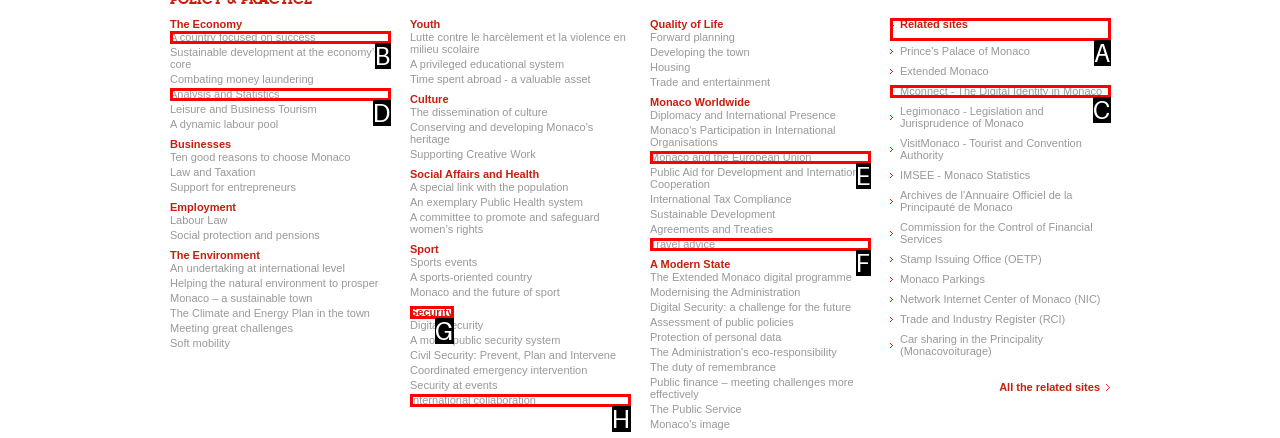Identify the letter of the UI element you need to select to accomplish the task: Learn about 'A country focused on success'.
Respond with the option's letter from the given choices directly.

B